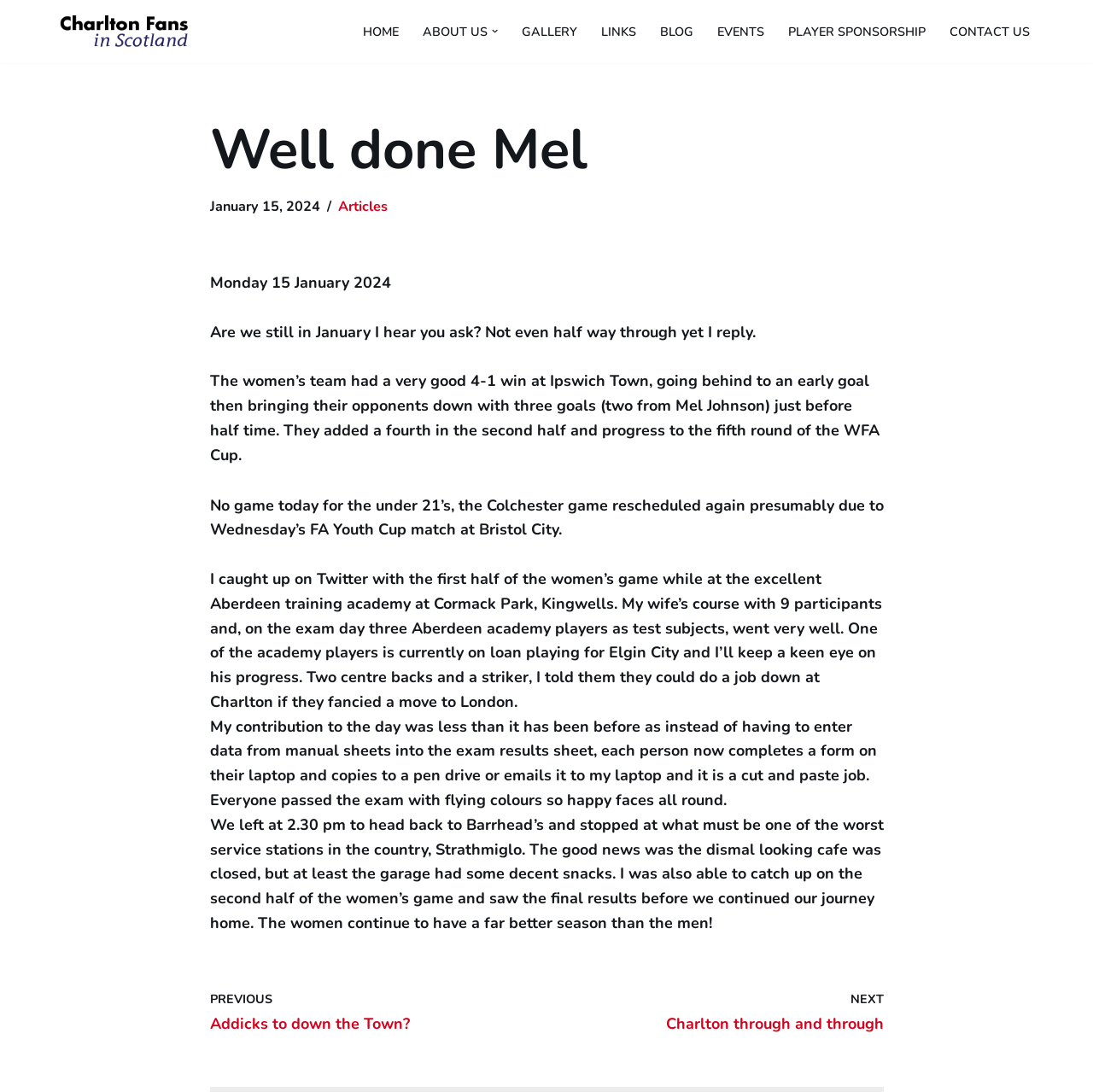Locate the bounding box coordinates of the element that should be clicked to fulfill the instruction: "View the 'GALLERY'".

[0.477, 0.019, 0.528, 0.039]